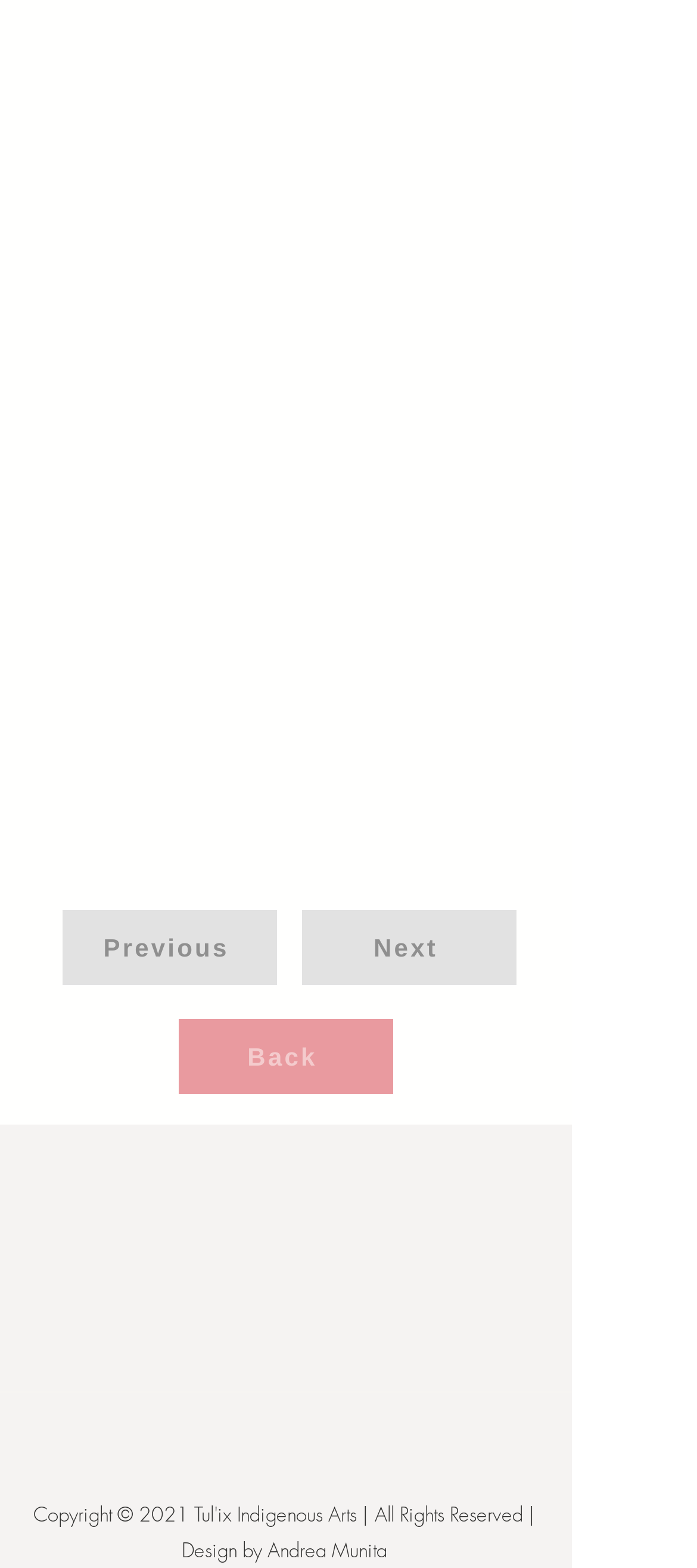What is the function of the 'loader.gif' element? Refer to the image and provide a one-word or short phrase answer.

Loading indicator